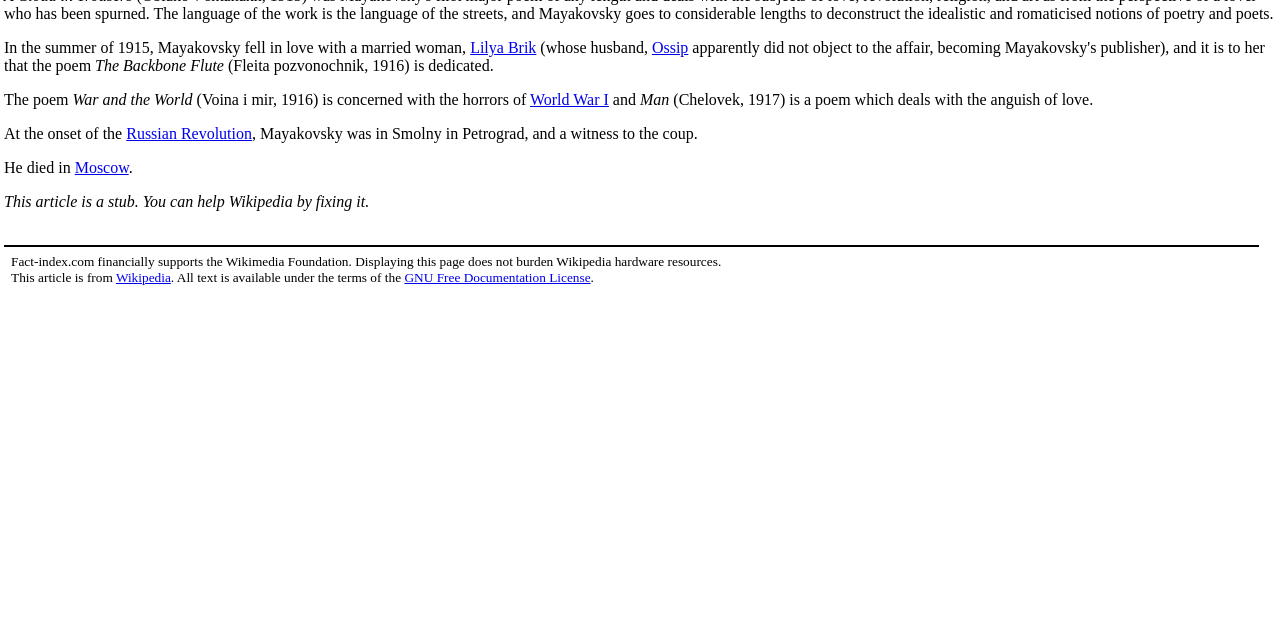Given the description "World War I", provide the bounding box coordinates of the corresponding UI element.

[0.414, 0.142, 0.476, 0.169]